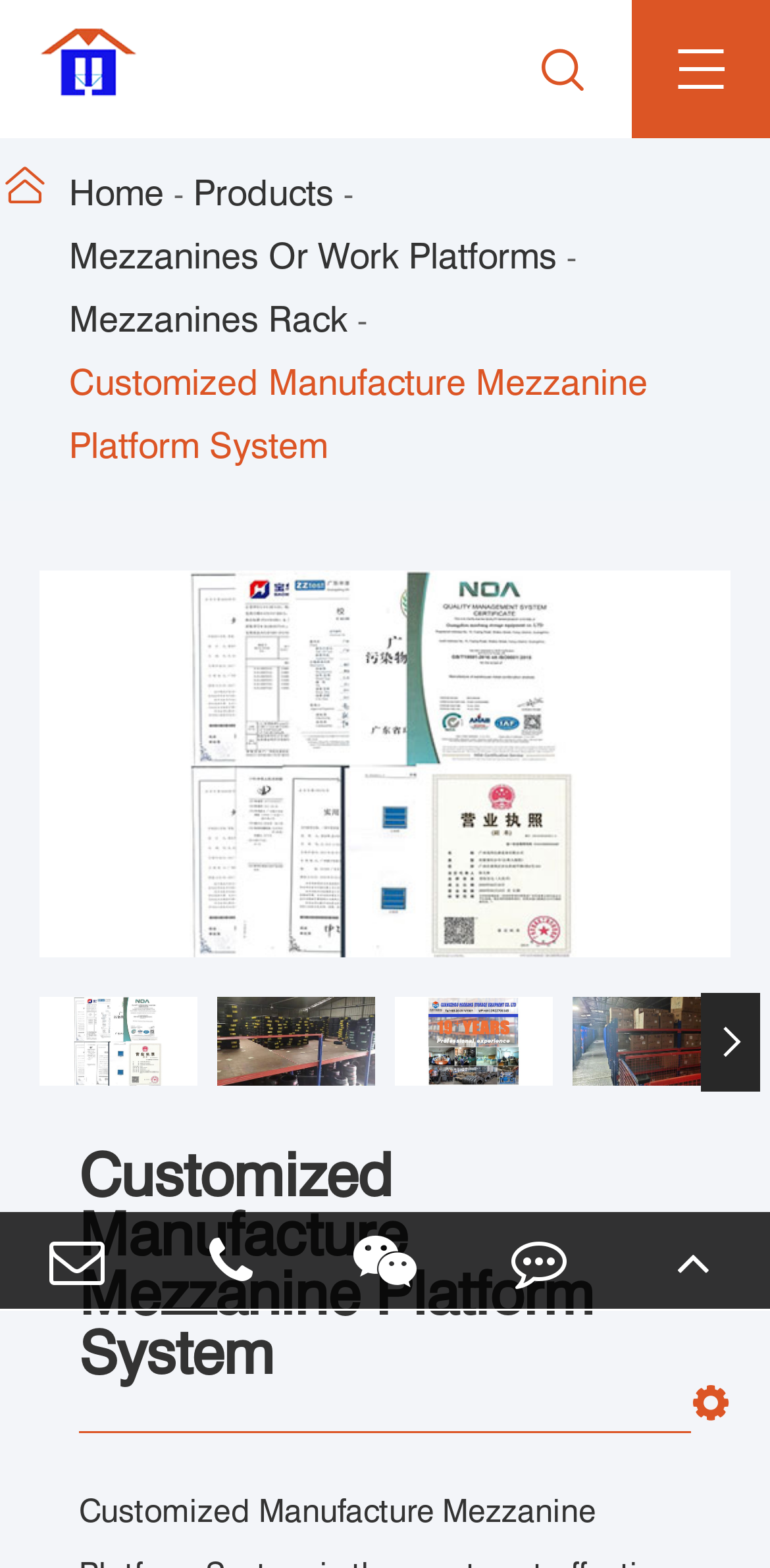Can you show the bounding box coordinates of the region to click on to complete the task described in the instruction: "Go to the 'Customized Manufacture Mezzanine Platform System' page"?

[0.09, 0.224, 1.0, 0.305]